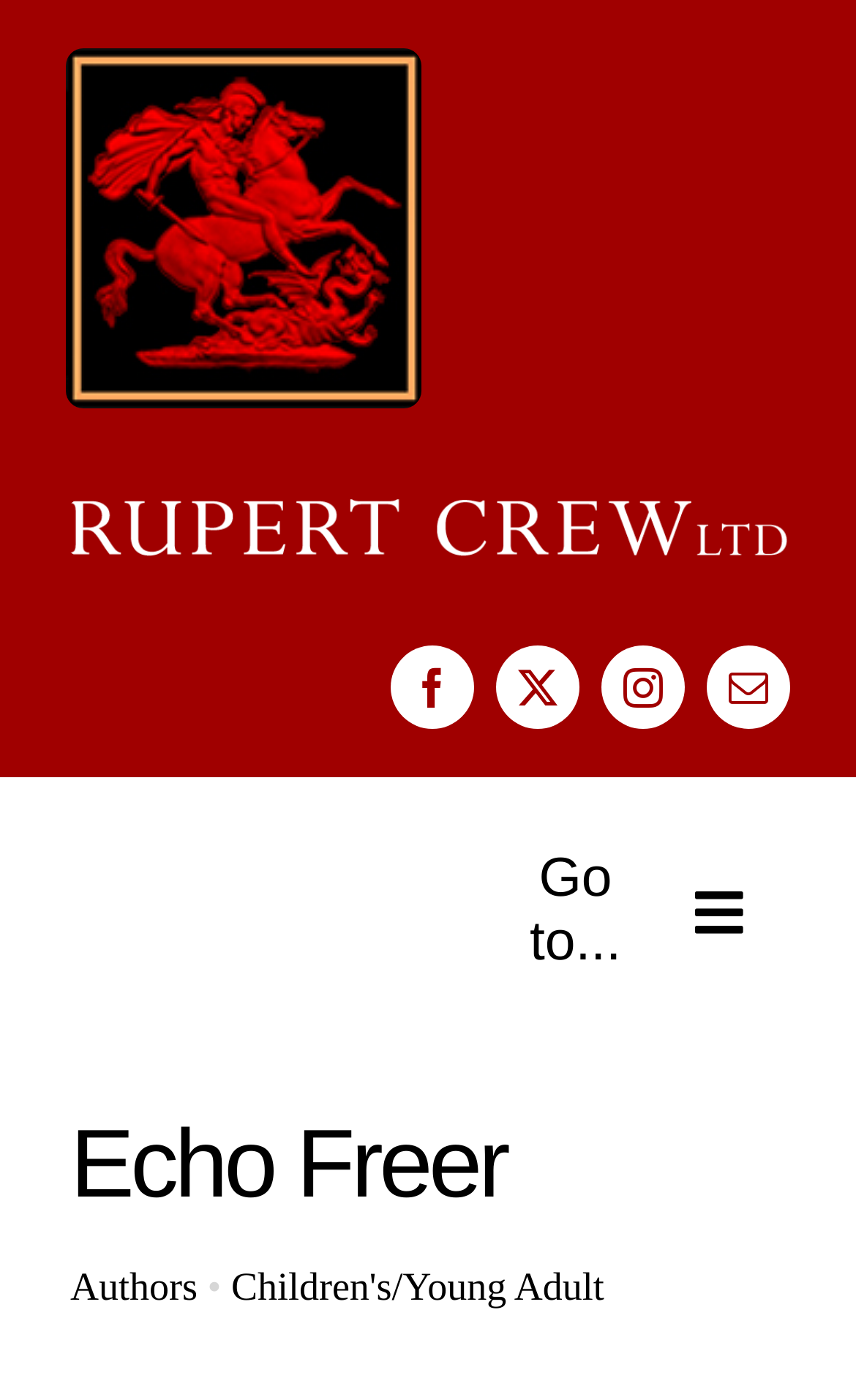Identify the bounding box coordinates of the part that should be clicked to carry out this instruction: "View Children's/Young Adult page".

[0.27, 0.903, 0.706, 0.934]